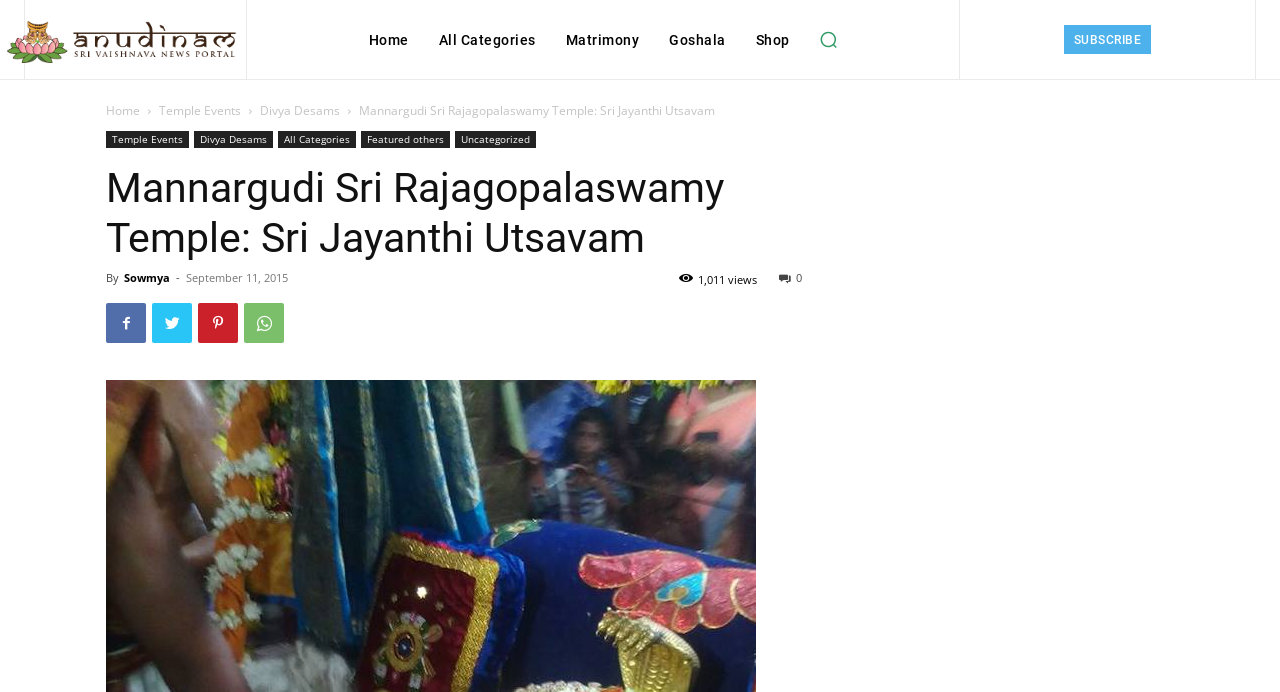Please identify the primary heading on the webpage and return its text.

Mannargudi Sri Rajagopalaswamy Temple: Sri Jayanthi Utsavam